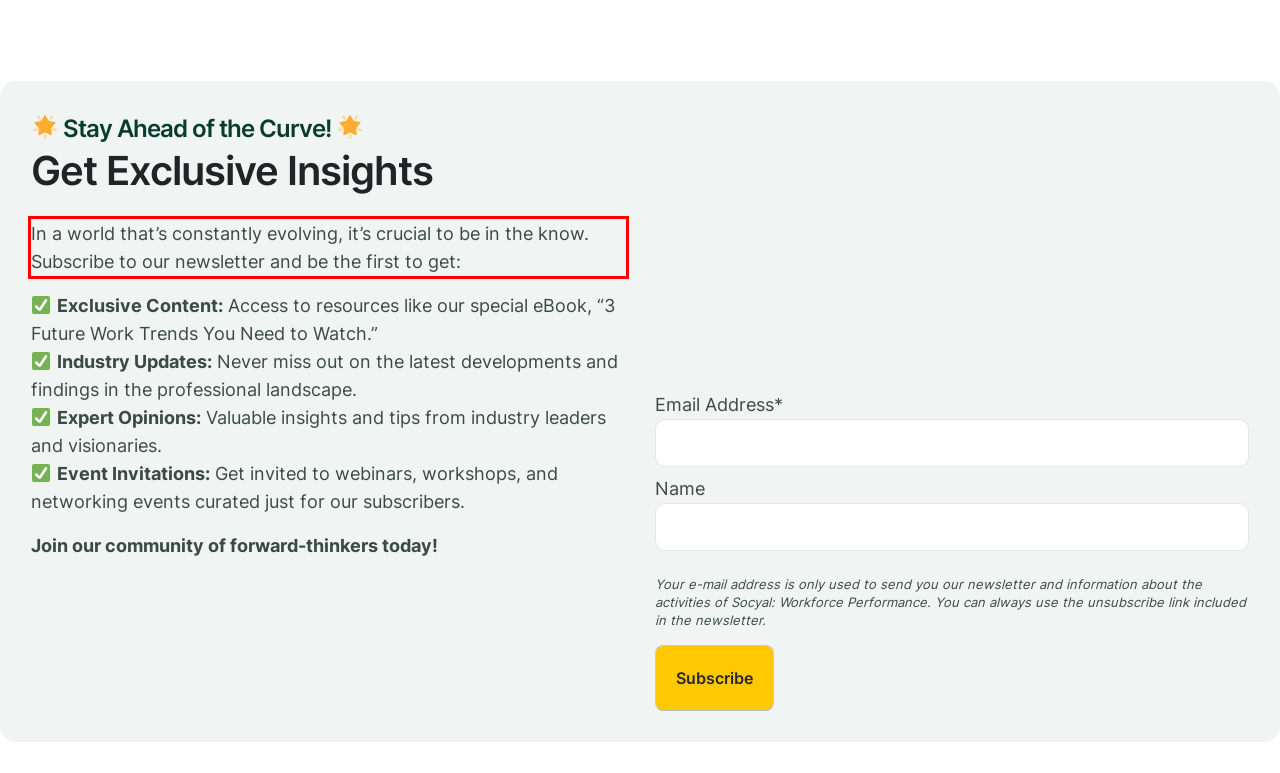Please recognize and transcribe the text located inside the red bounding box in the webpage image.

In a world that’s constantly evolving, it’s crucial to be in the know. Subscribe to our newsletter and be the first to get: